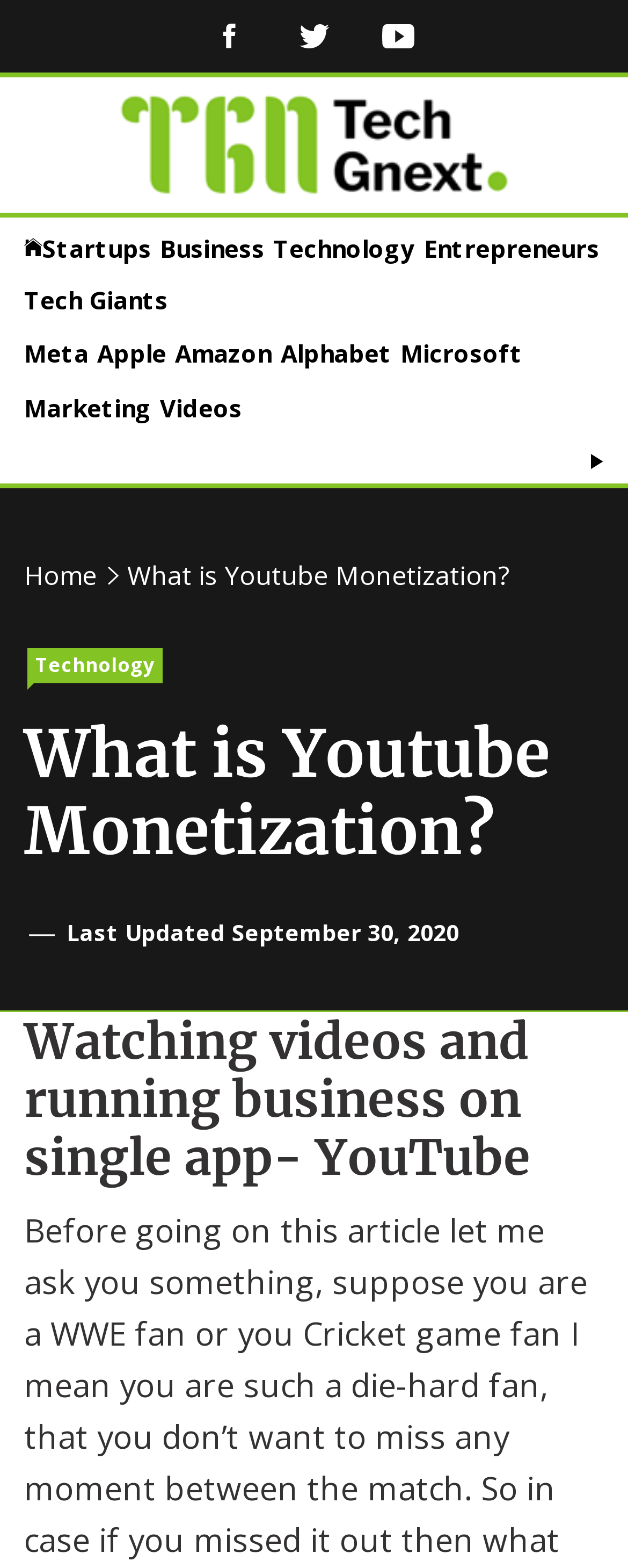What is the topic of the subheading 'Watching videos and running business on single app- YouTube'?
Provide a thorough and detailed answer to the question.

I analyzed the subheading 'Watching videos and running business on single app- YouTube' and found that it is related to YouTube Monetization, which is the main topic of the webpage.